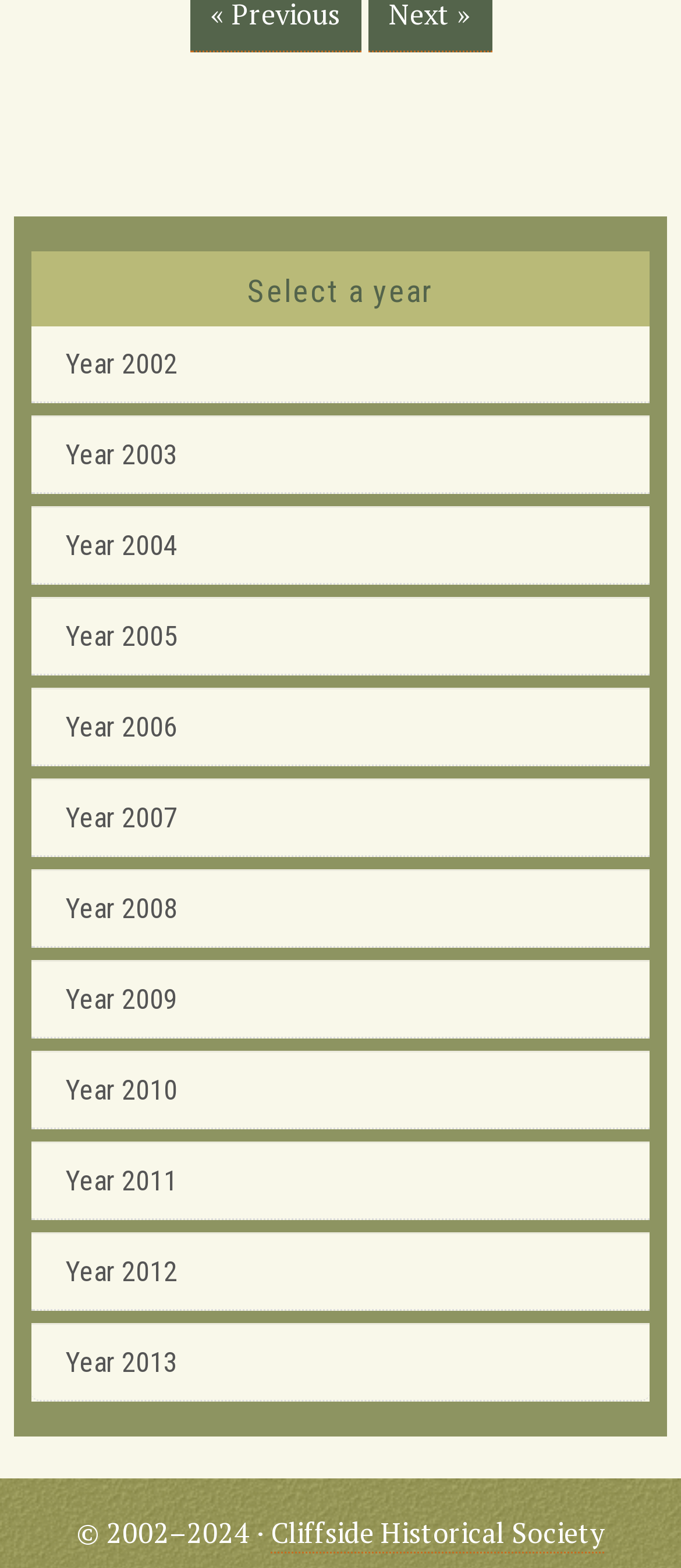Answer the question in one word or a short phrase:
What is the name of the organization at the bottom?

Cliffside Historical Society